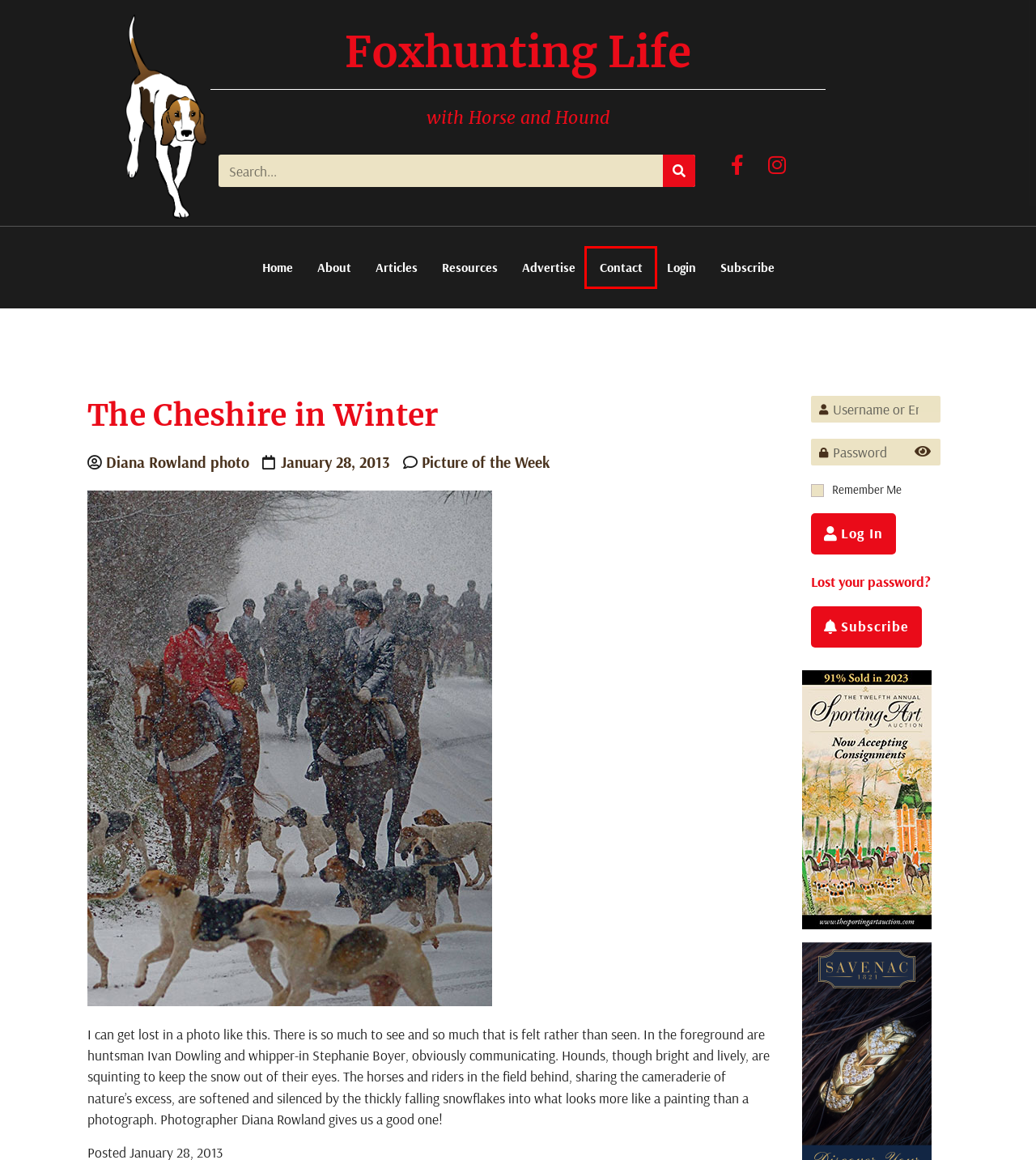Look at the given screenshot of a webpage with a red rectangle bounding box around a UI element. Pick the description that best matches the new webpage after clicking the element highlighted. The descriptions are:
A. Advertise - Foxhunting Life
B. Home | The Sporting Art Auction
C. Contact - Foxhunting Life
D. All Articles - Foxhunting Life
E. Subscribe - Foxhunting Life
F. Fox Hunting Life with Horse and Hound - Foxhunting Life
G. Lost Password ‹ Foxhunting Life — WordPress
H. About - Foxhunting Life

C